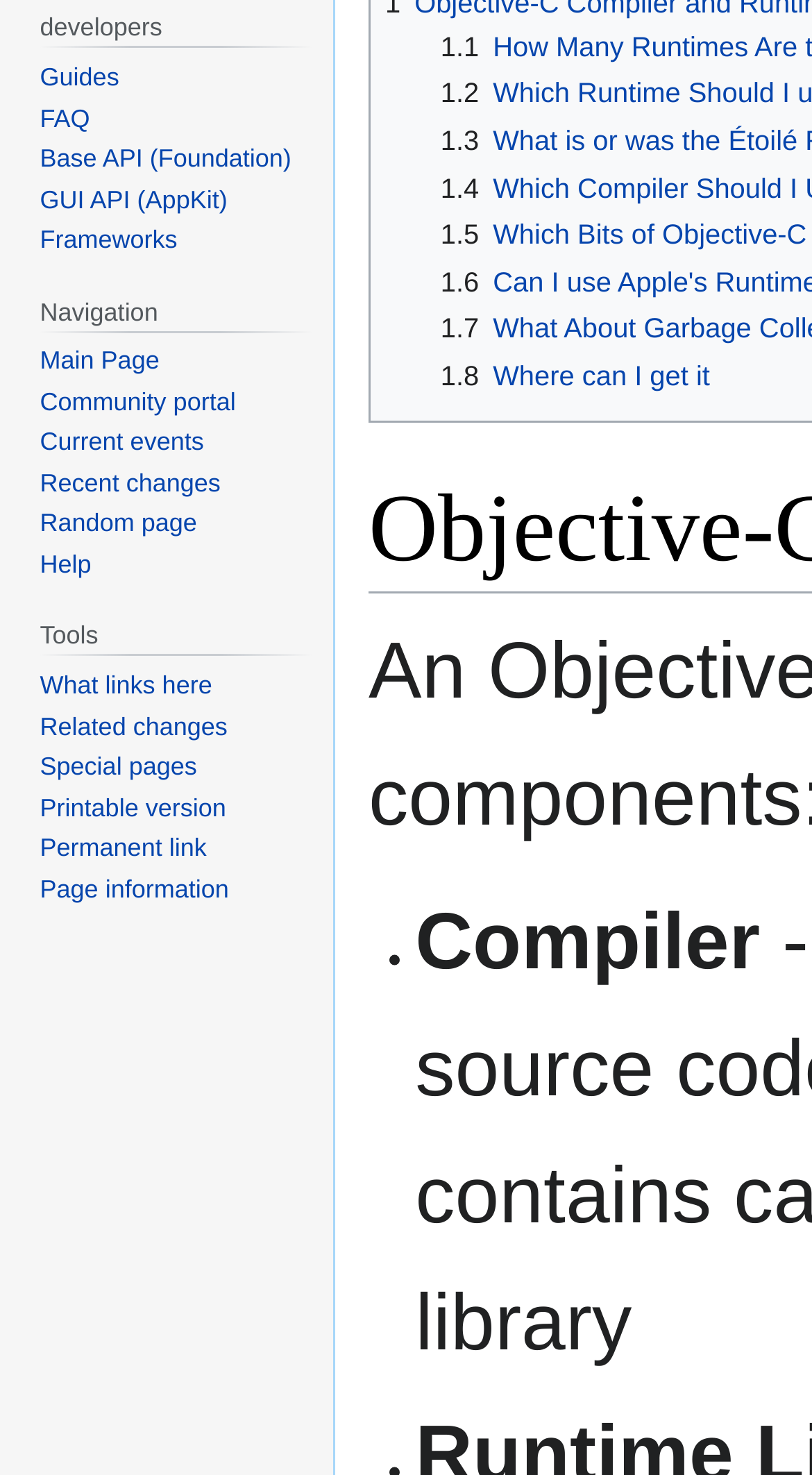Determine the bounding box coordinates for the UI element matching this description: "Base API (Foundation)".

[0.049, 0.098, 0.359, 0.117]